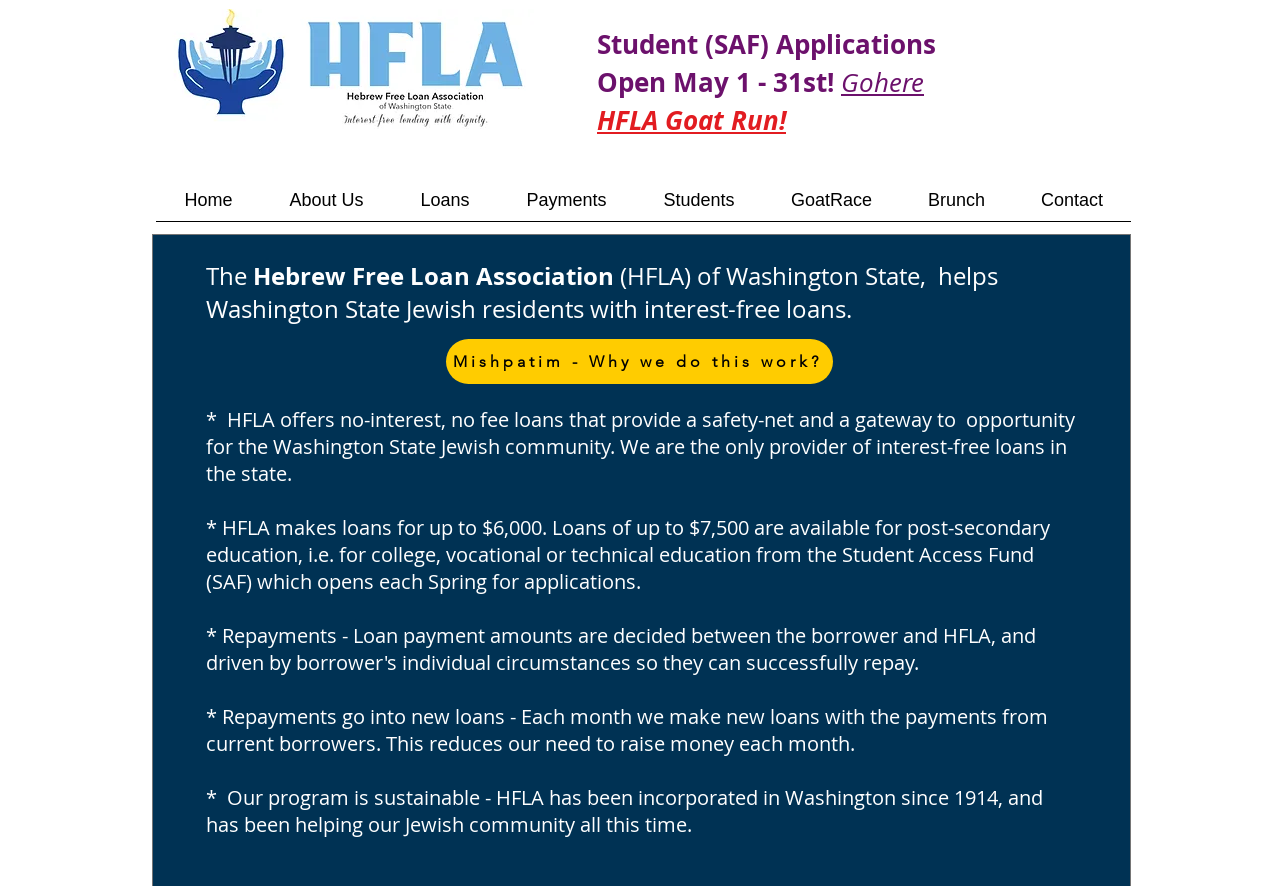For the following element description, predict the bounding box coordinates in the format (top-left x, top-left y, bottom-right x, bottom-right y). All values should be floating point numbers between 0 and 1. Description: no justice no peace

None